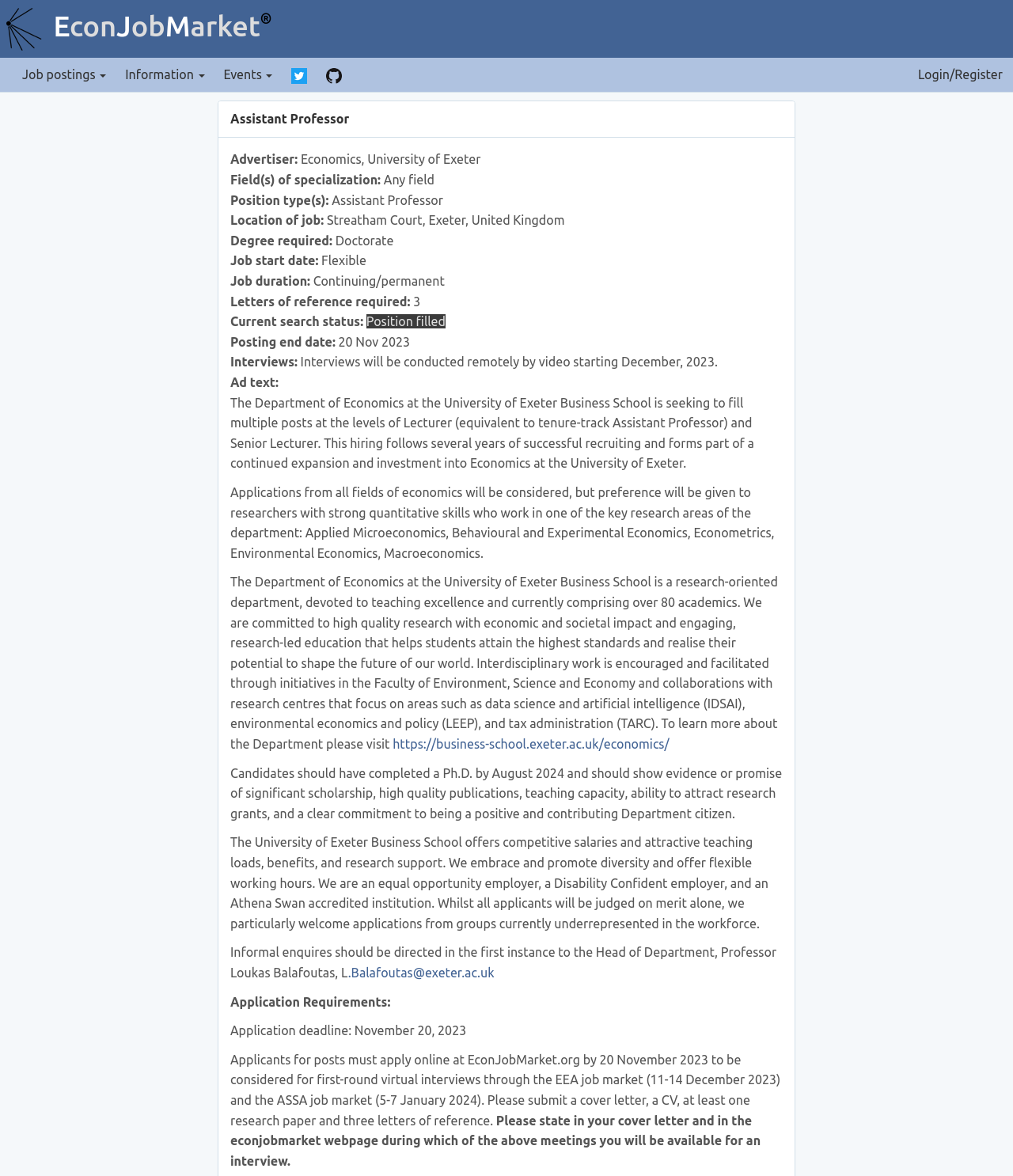What is the job title of the posting?
Please answer using one word or phrase, based on the screenshot.

Assistant Professor